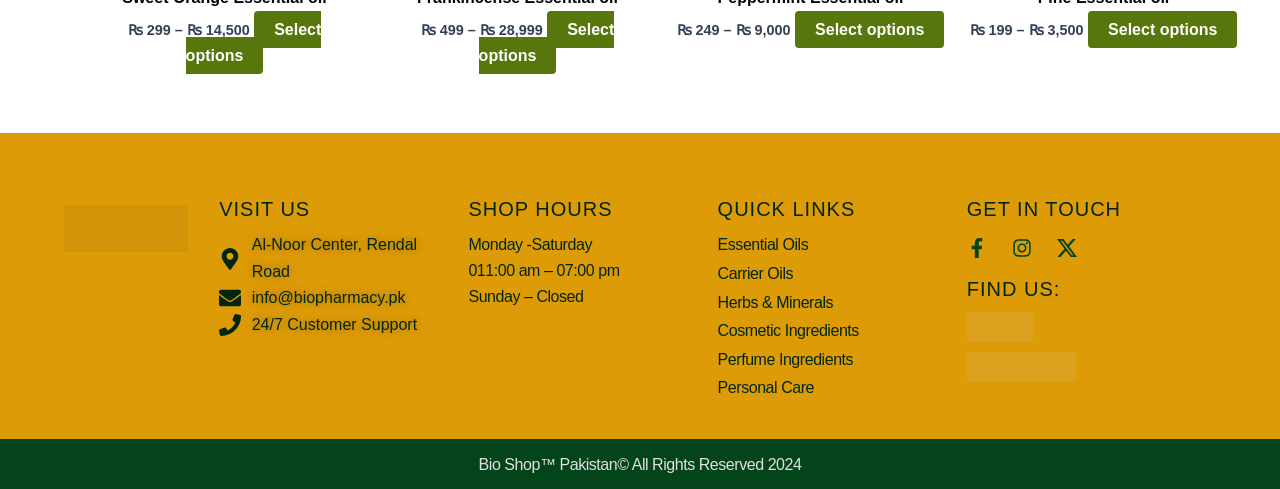Respond to the question below with a single word or phrase: What is the category of 'Herbs & Minerals'?

Quick Links